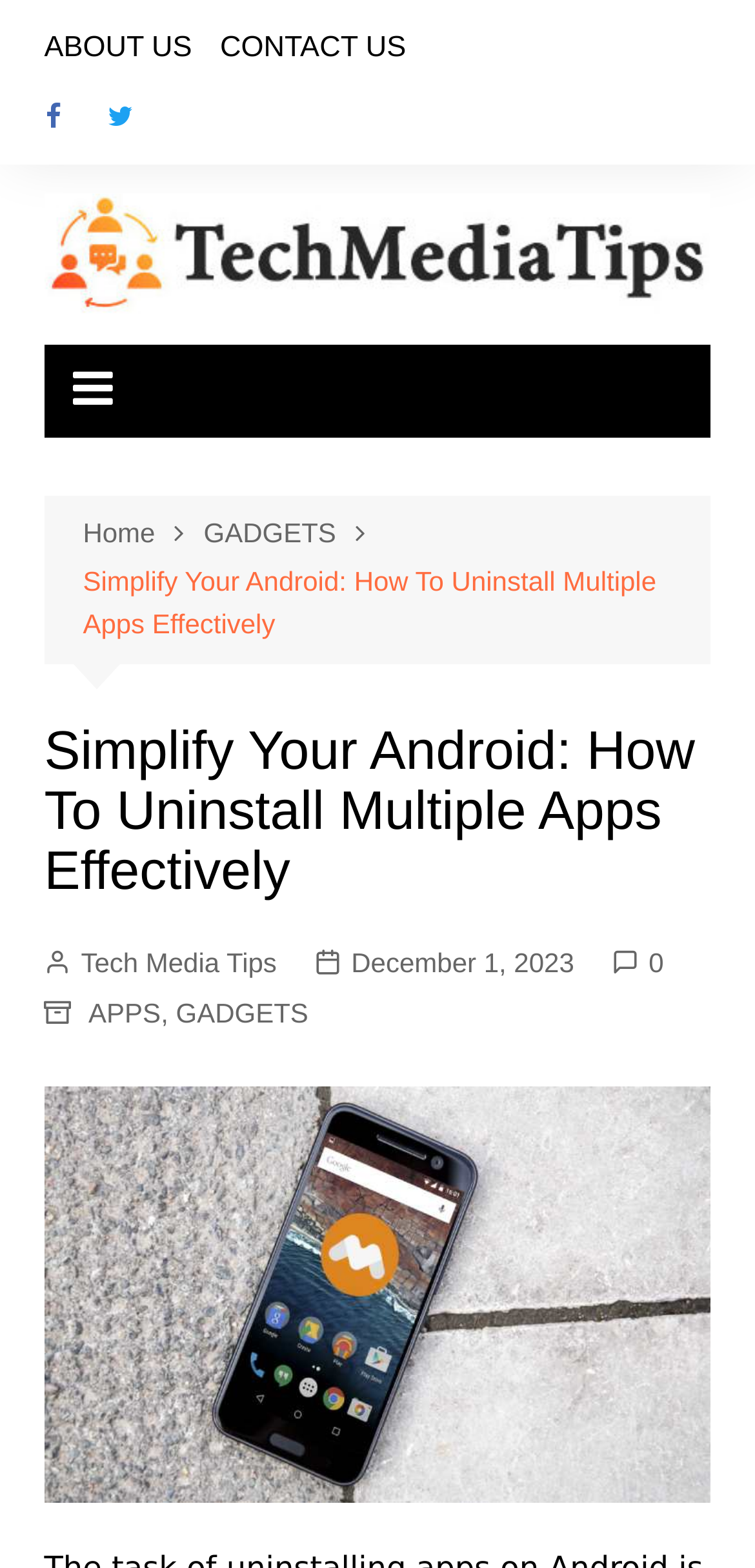Please find and report the bounding box coordinates of the element to click in order to perform the following action: "view apps page". The coordinates should be expressed as four float numbers between 0 and 1, in the format [left, top, right, bottom].

[0.117, 0.632, 0.213, 0.66]